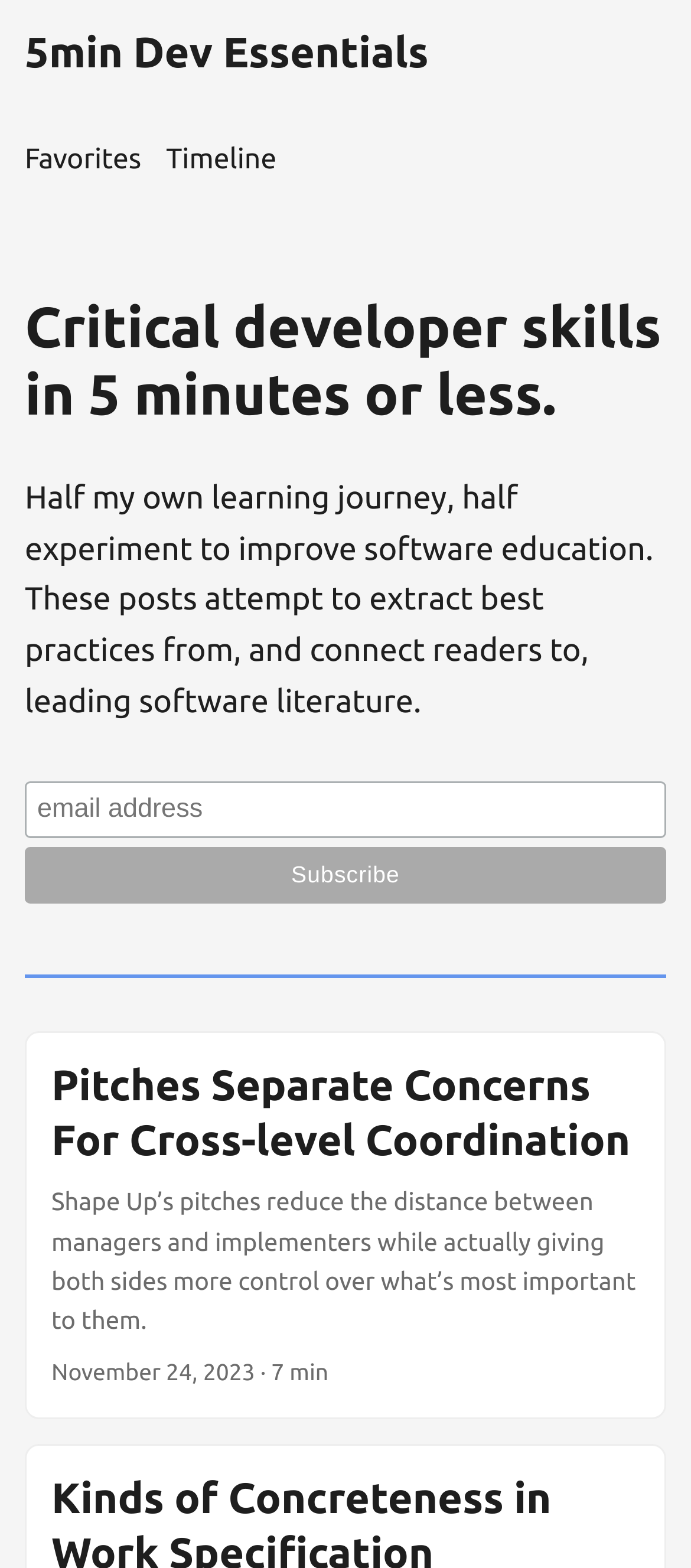What is the topic of the article? Please answer the question using a single word or phrase based on the image.

Pitches Separate Concerns For Cross-level Coordination